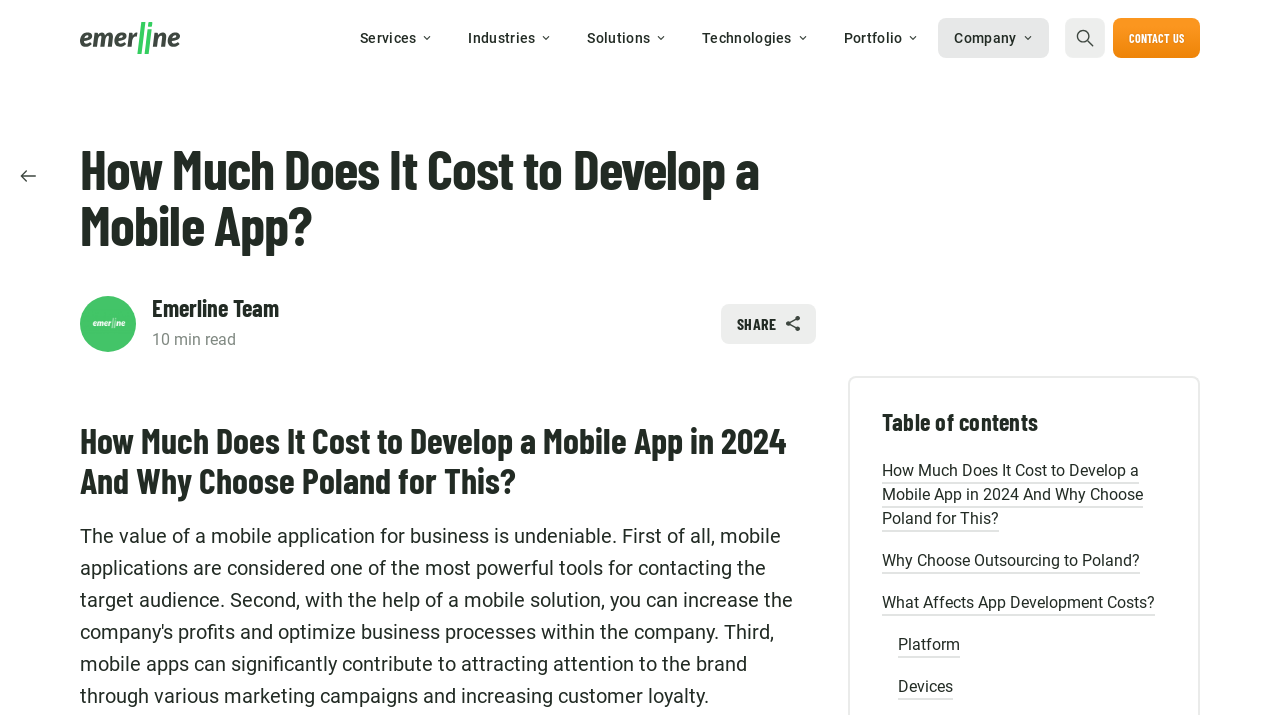Describe every aspect of the webpage comprehensively.

This webpage is about mobile app development costs in 2024. At the top, there is a link to go "Back to blog" and an image. Below that, there is a heading that asks "How Much Does It Cost to Develop a Mobile App?" followed by a link to an article written by the Emerline Team. 

On the right side of the page, there are several links to share the article and a table of contents. The table of contents lists several topics related to mobile app development costs, including why Poland is a good choice for outsourcing, what affects app development costs, and different platforms and devices.

Below the heading, there are several links to different services offered by the company, including custom development, startup development, dedicated teams, IT consulting, AI development, web development, mobile development, design, testing, and QA. Each of these links has several sub-links to more specific services.

On the left side of the page, there are links to different industries that the company serves, including healthcare, retail, e-learning, manufacturing, e-commerce, fintech, insurance, legal, fitness, sports, telecommunications, travel, hospitality, and HR.

At the bottom of the page, there are links to different solutions offered by the company, including ERP, CRM, IoT, LMS, telehealth, EMR/EHR, AI/ML, chatbots, AR, and blockchain. There is also a link to a section that describes how the company can help businesses with technology challenges.

Overall, this webpage appears to be a resource for businesses looking to develop mobile apps and understand the costs involved. It provides a wealth of information on the company's services and expertise in different areas.